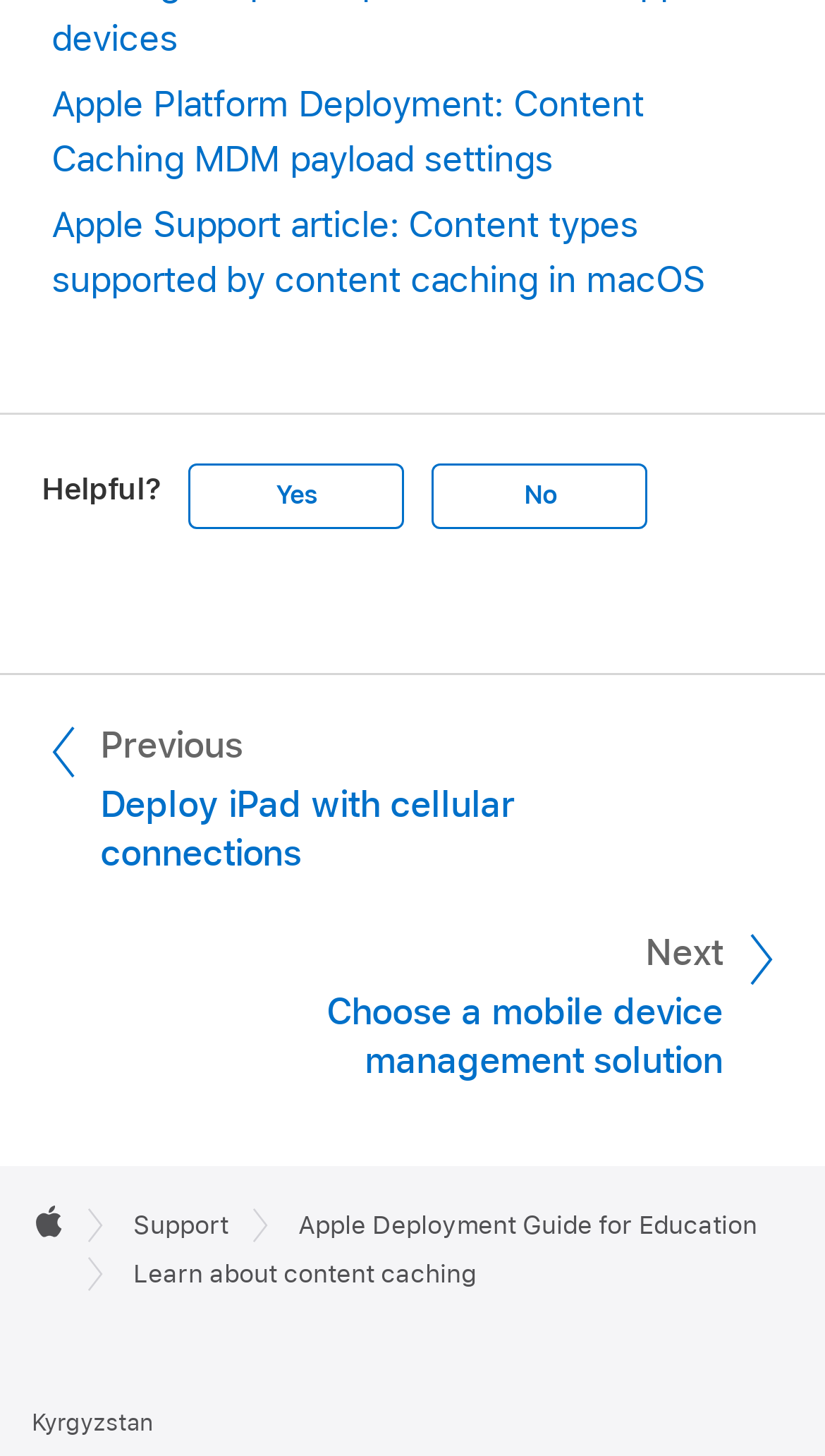Given the element description: "aria-label="Open menu"", predict the bounding box coordinates of the UI element it refers to, using four float numbers between 0 and 1, i.e., [left, top, right, bottom].

None